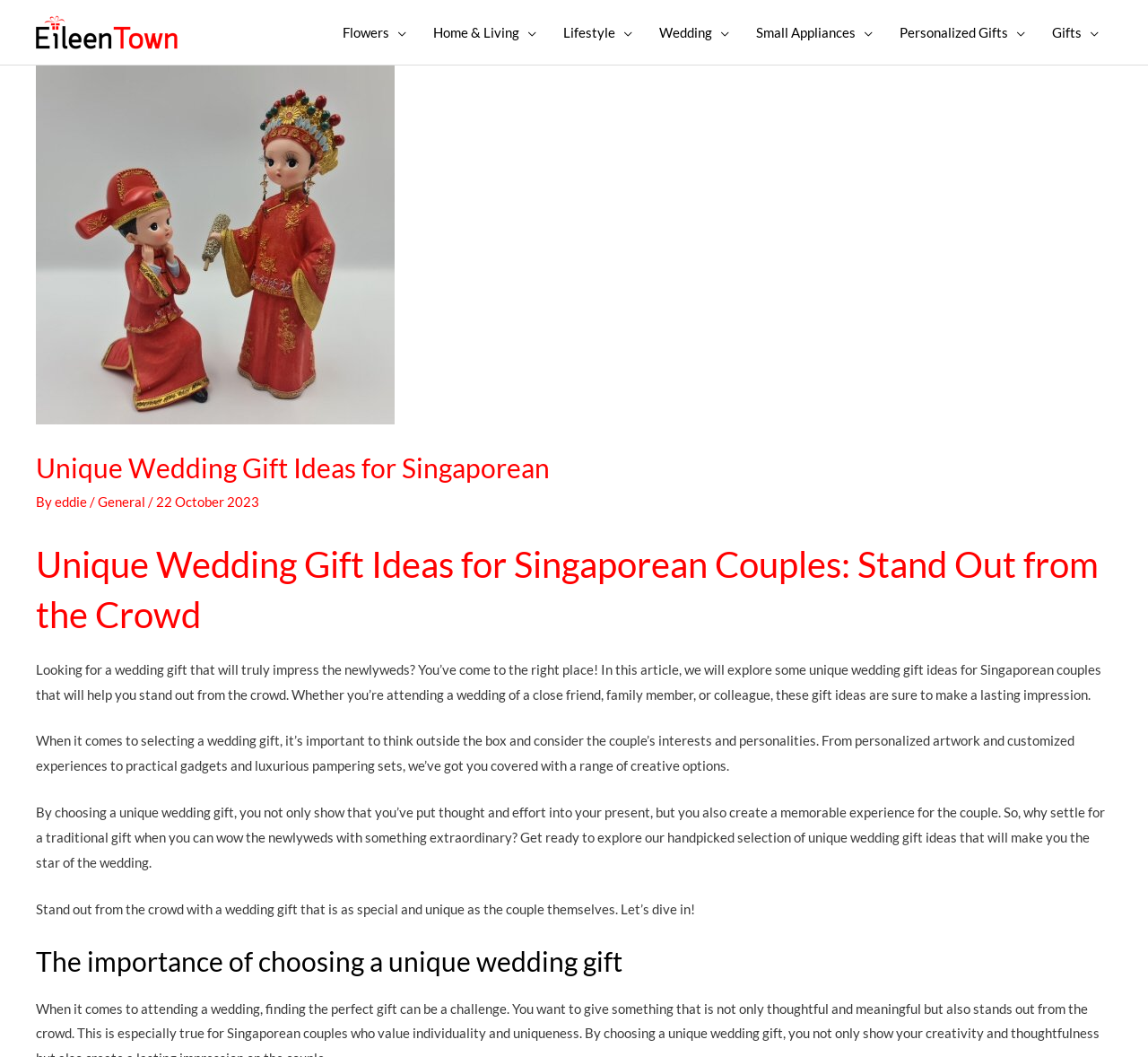Pinpoint the bounding box coordinates of the clickable element to carry out the following instruction: "Toggle the Flowers menu."

[0.287, 0.001, 0.366, 0.06]